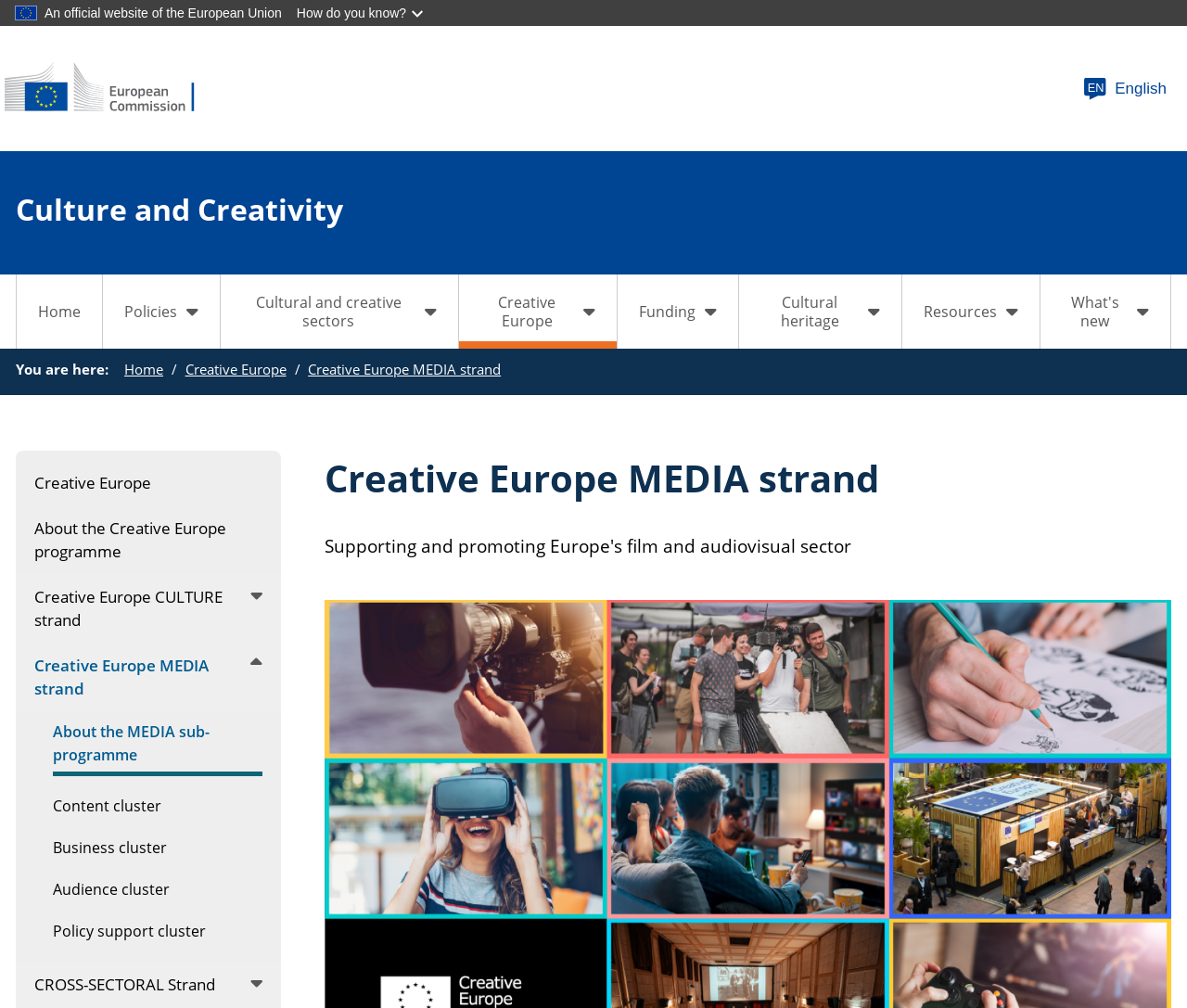Provide the bounding box coordinates in the format (top-left x, top-left y, bottom-right x, bottom-right y). All values are floating point numbers between 0 and 1. Determine the bounding box coordinate of the UI element described as: Creative Europe MEDIA strand

[0.26, 0.357, 0.422, 0.375]